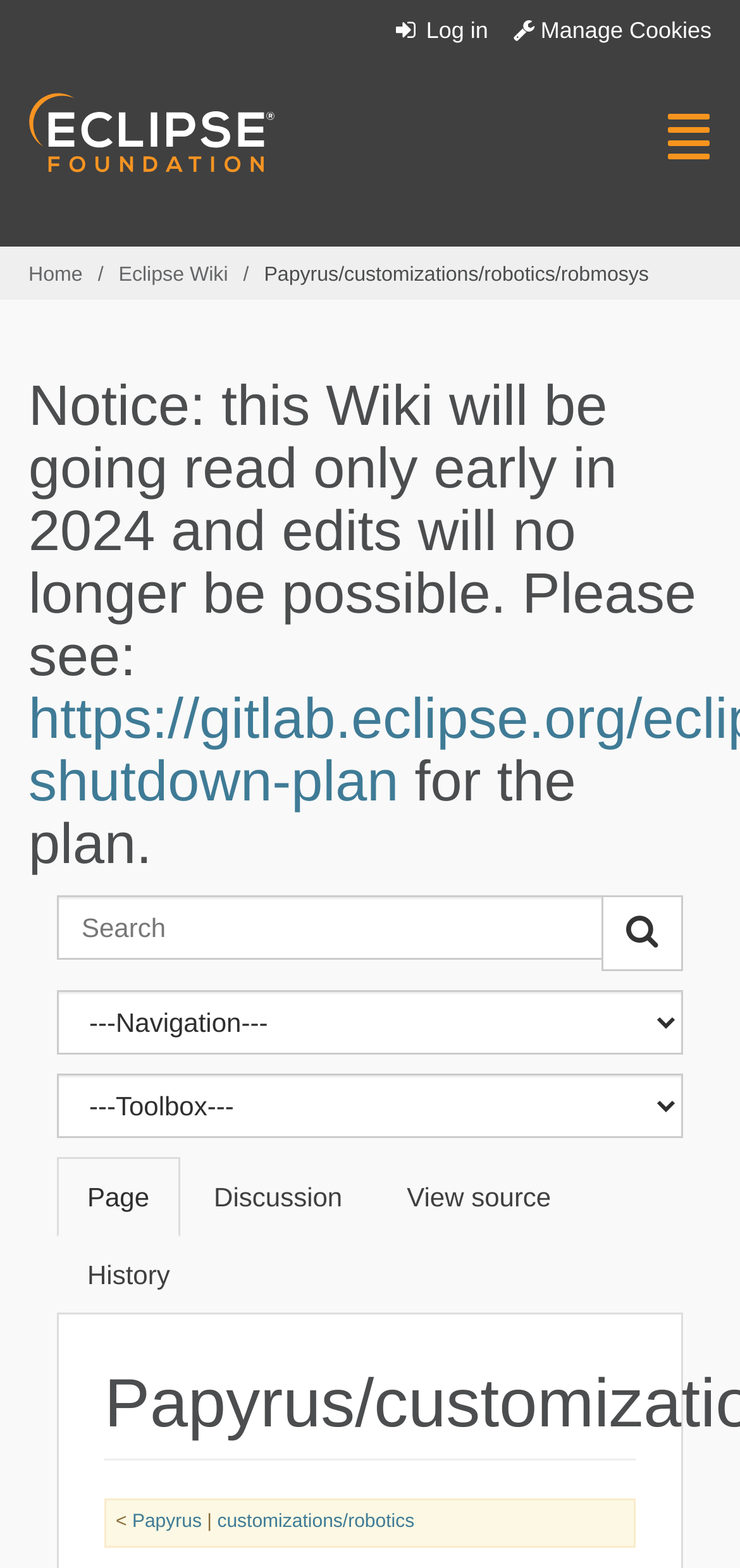Using the image as a reference, answer the following question in as much detail as possible:
How many buttons are in the top right corner?

I found the top right corner of the webpage, which contains 2 buttons: 'Toggle navigation' and a button with an icon ''.